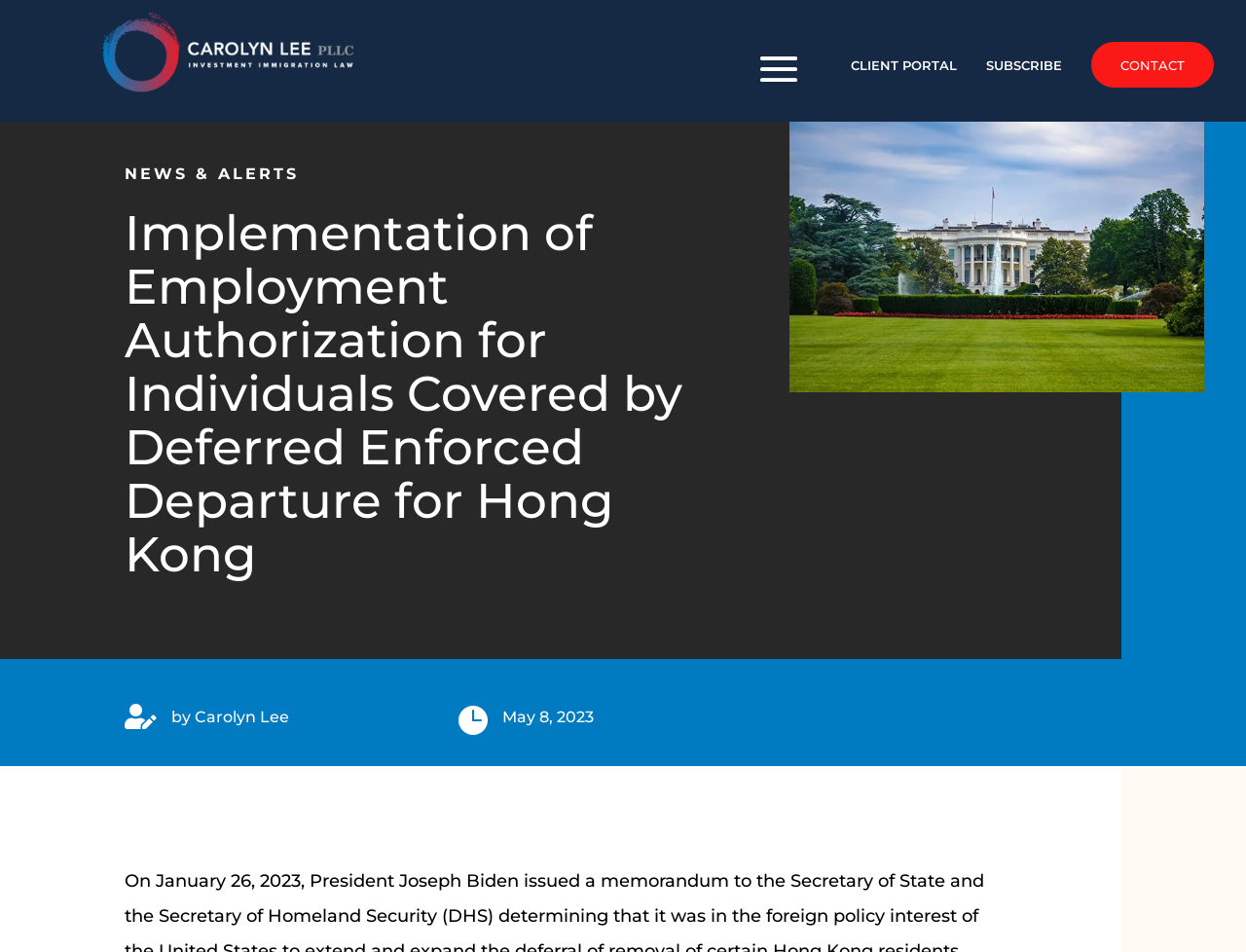When was the article published? Examine the screenshot and reply using just one word or a brief phrase.

May 8, 2023